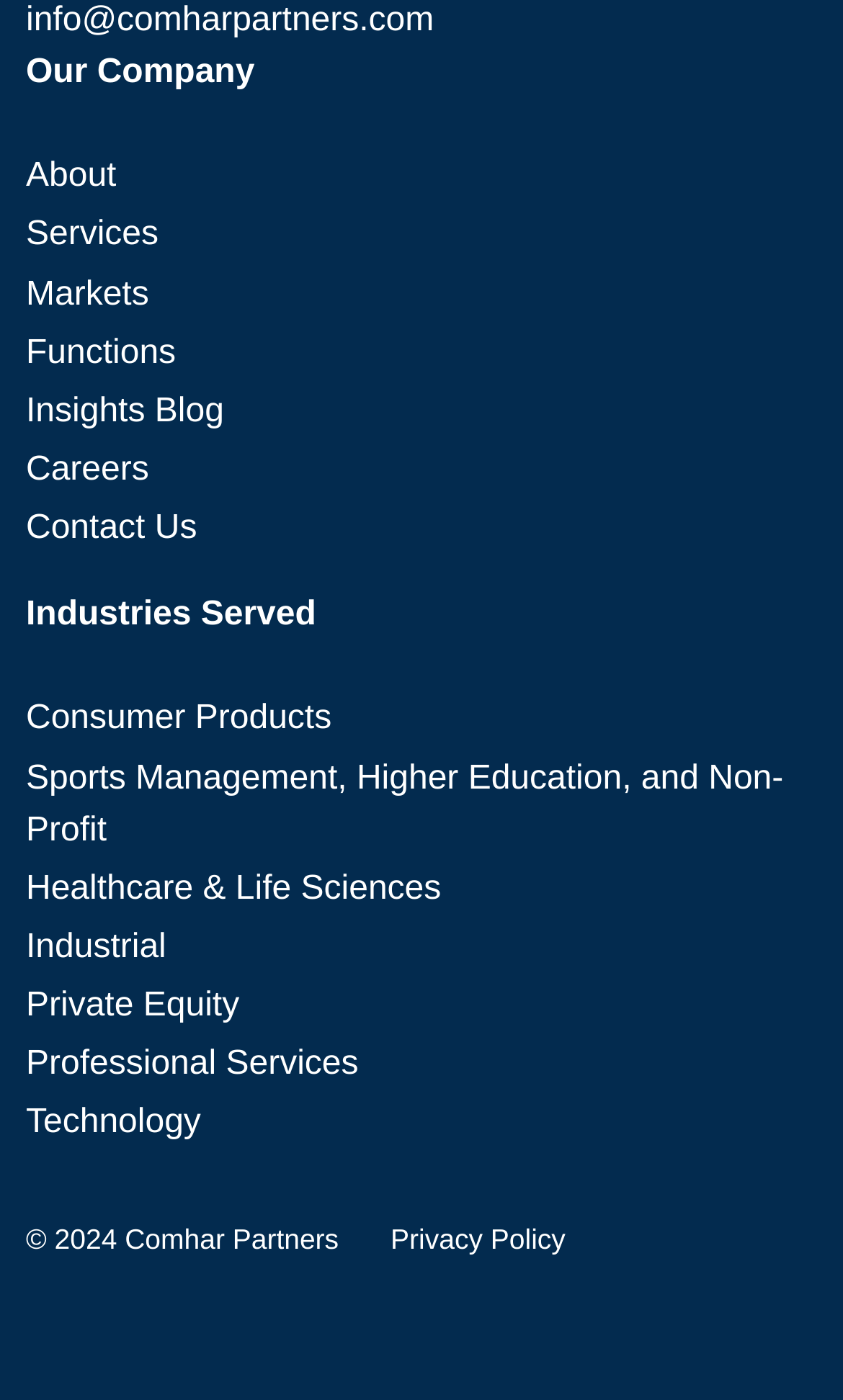Please locate the bounding box coordinates for the element that should be clicked to achieve the following instruction: "View the privacy policy". Ensure the coordinates are given as four float numbers between 0 and 1, i.e., [left, top, right, bottom].

[0.463, 0.871, 0.671, 0.926]